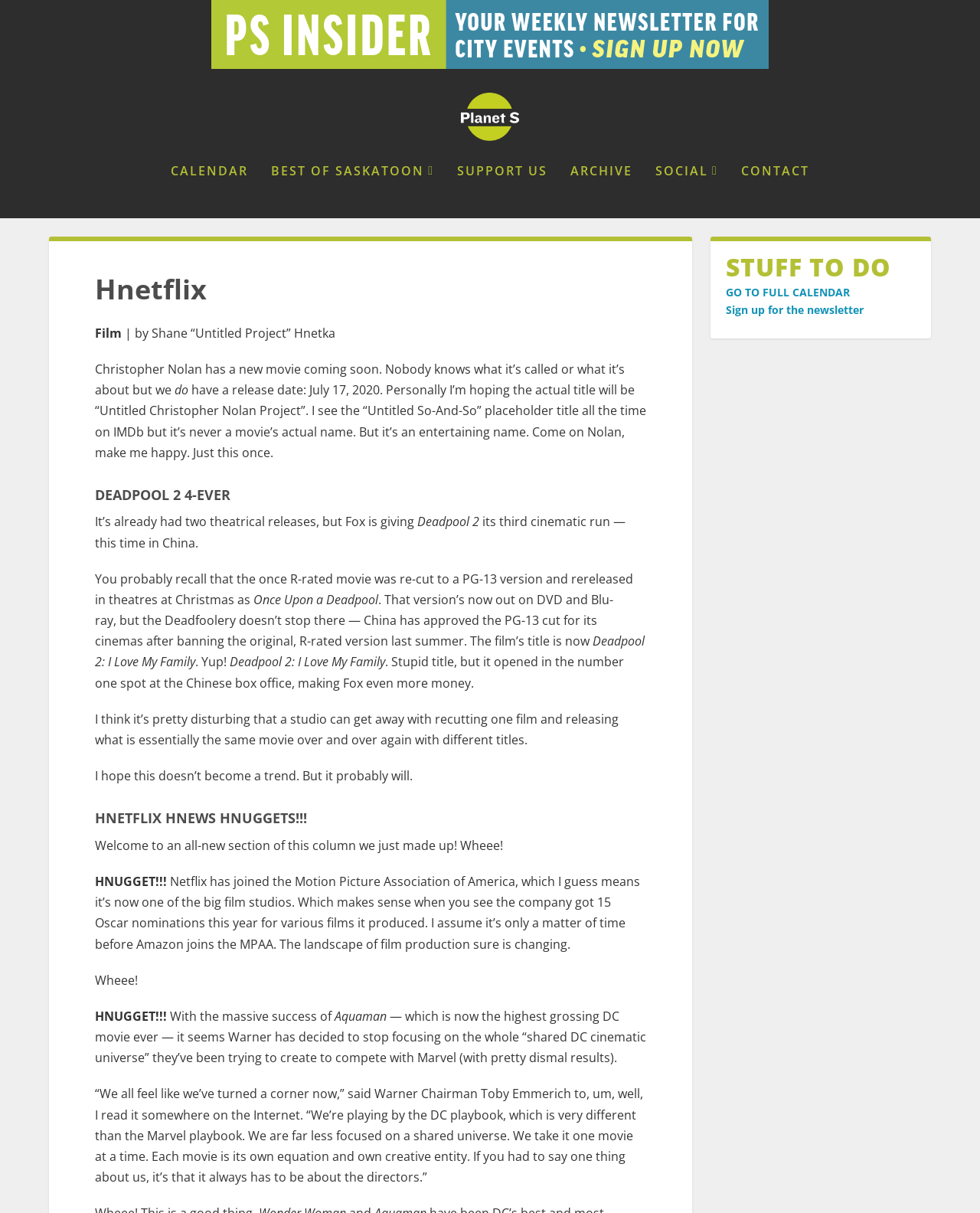Find the bounding box coordinates of the area to click in order to follow the instruction: "Click on the 'Sign up for the newsletter' link".

[0.741, 0.25, 0.882, 0.262]